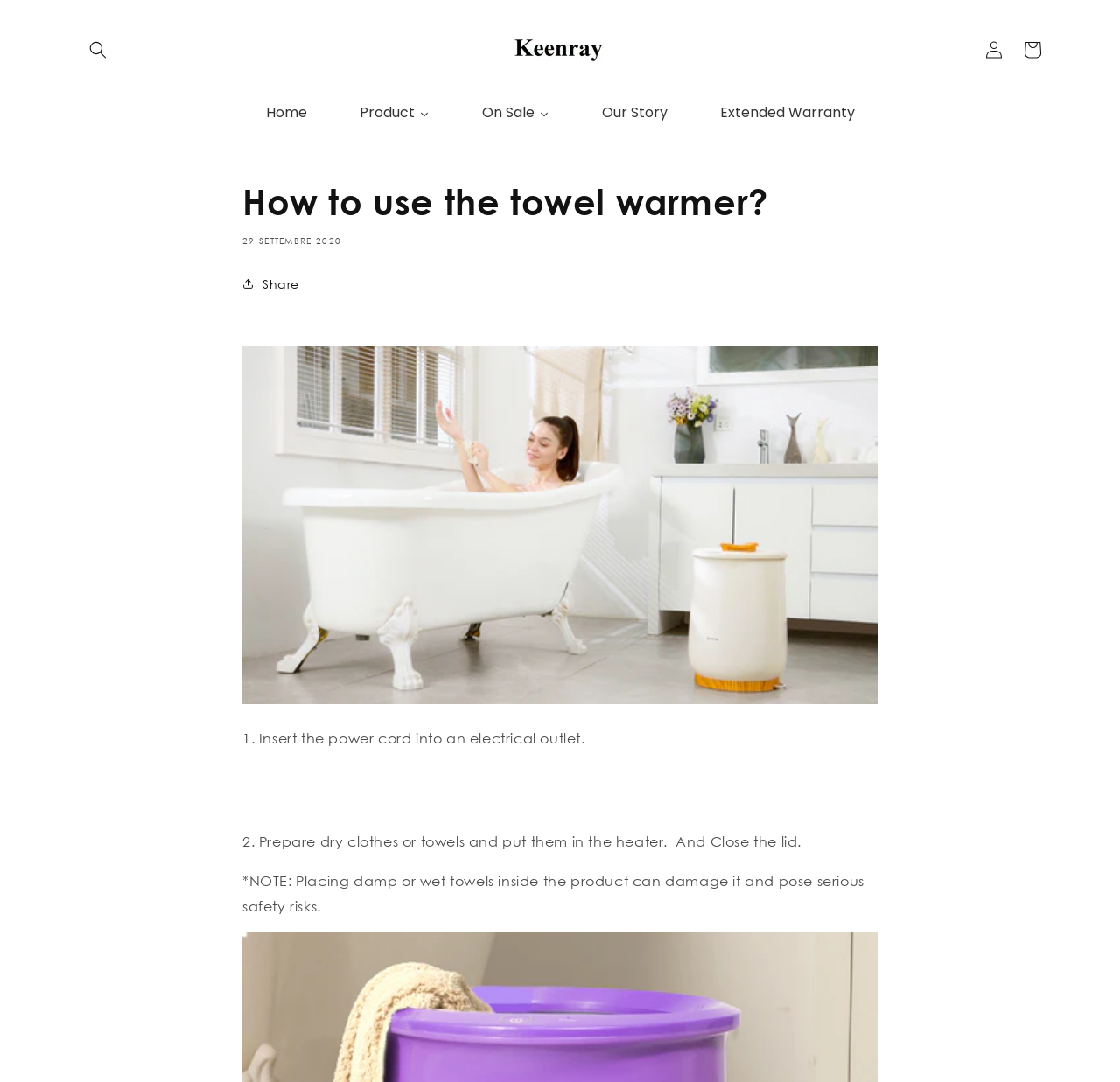Please identify the bounding box coordinates of the area that needs to be clicked to follow this instruction: "Access 'Accedi' page".

[0.87, 0.028, 0.905, 0.064]